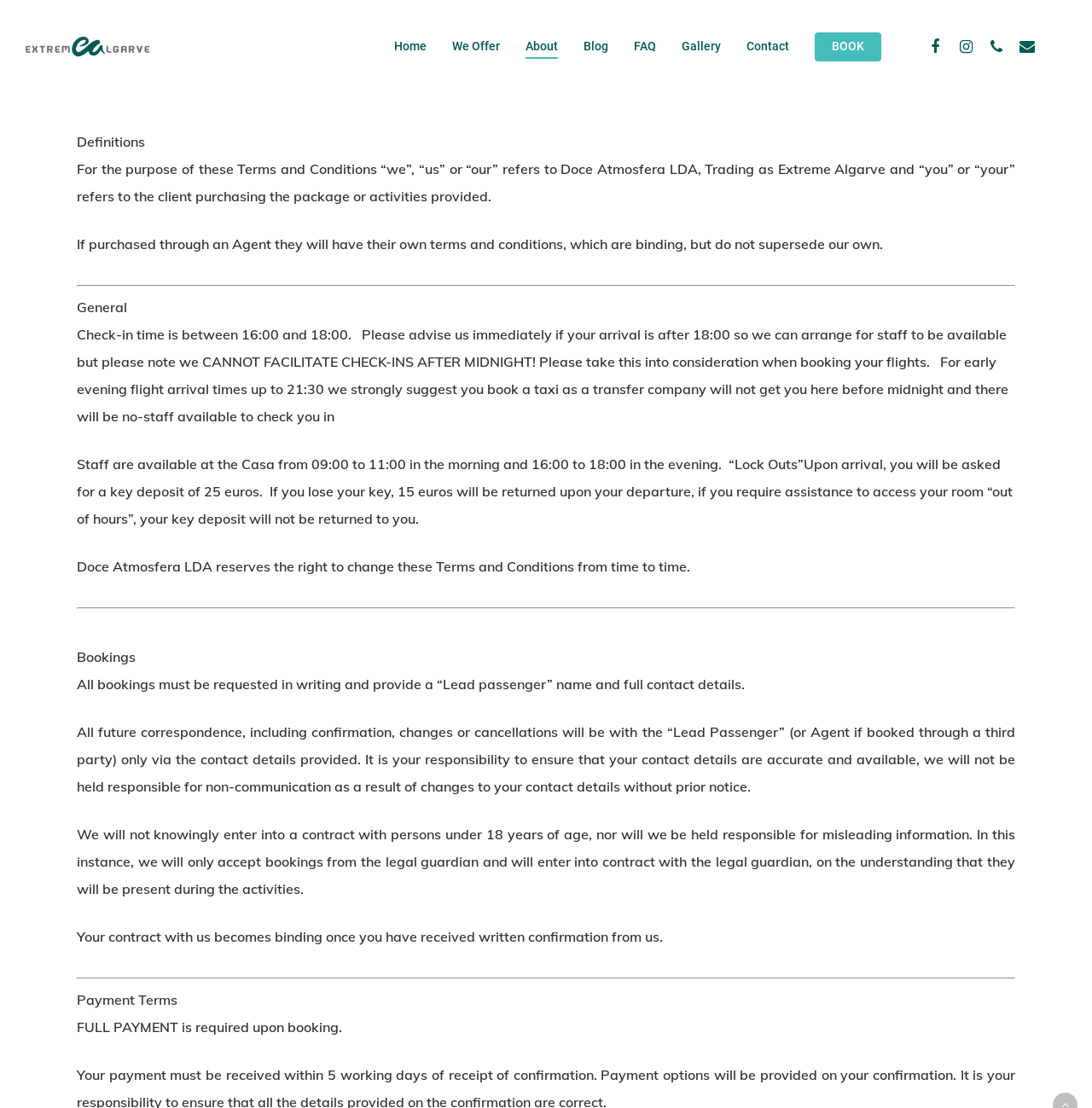Show the bounding box coordinates of the element that should be clicked to complete the task: "Search for something".

[0.135, 0.115, 0.865, 0.181]